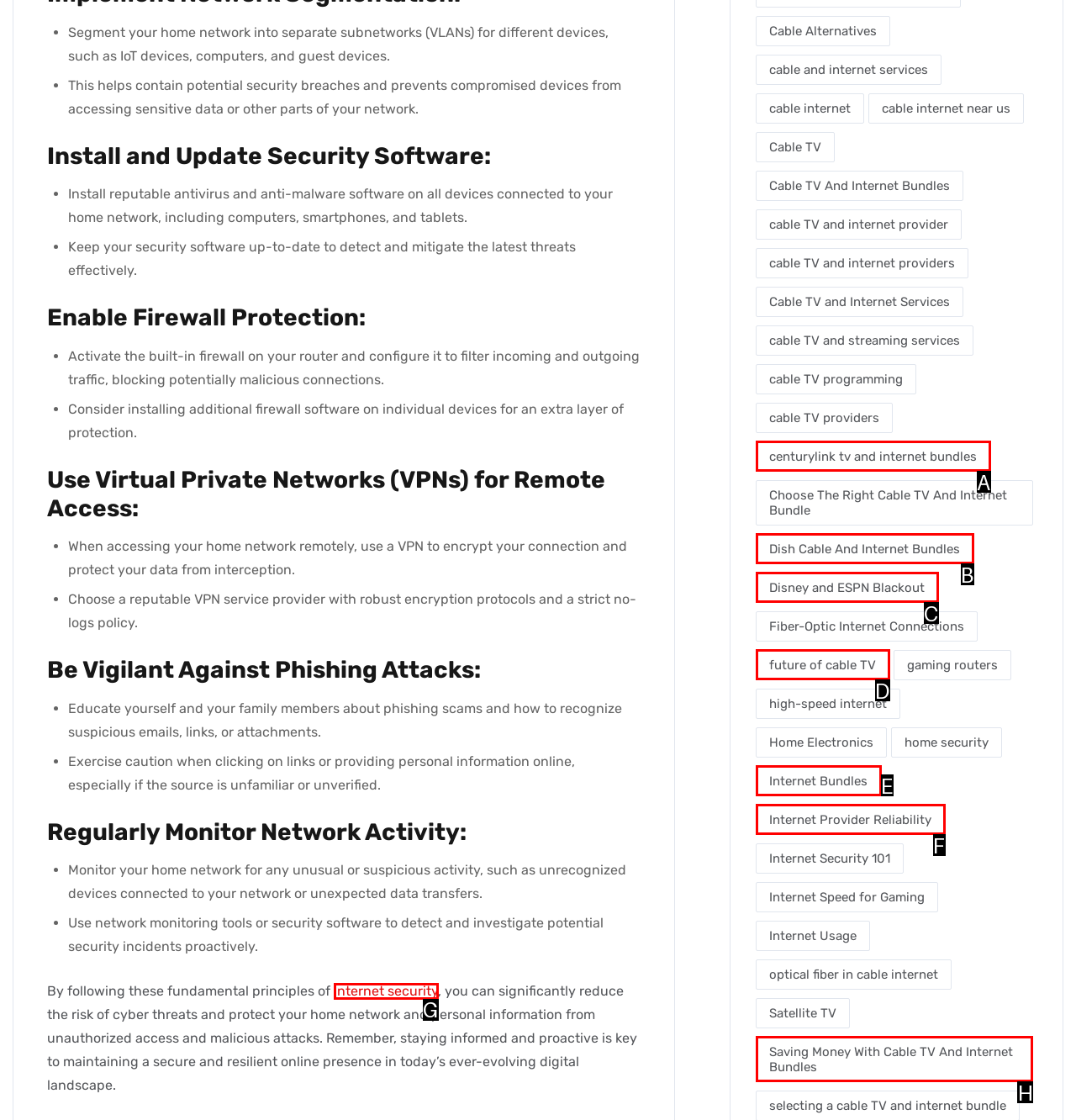Point out the specific HTML element to click to complete this task: Check out 'Saving Money With Cable TV And Internet Bundles' Reply with the letter of the chosen option.

H